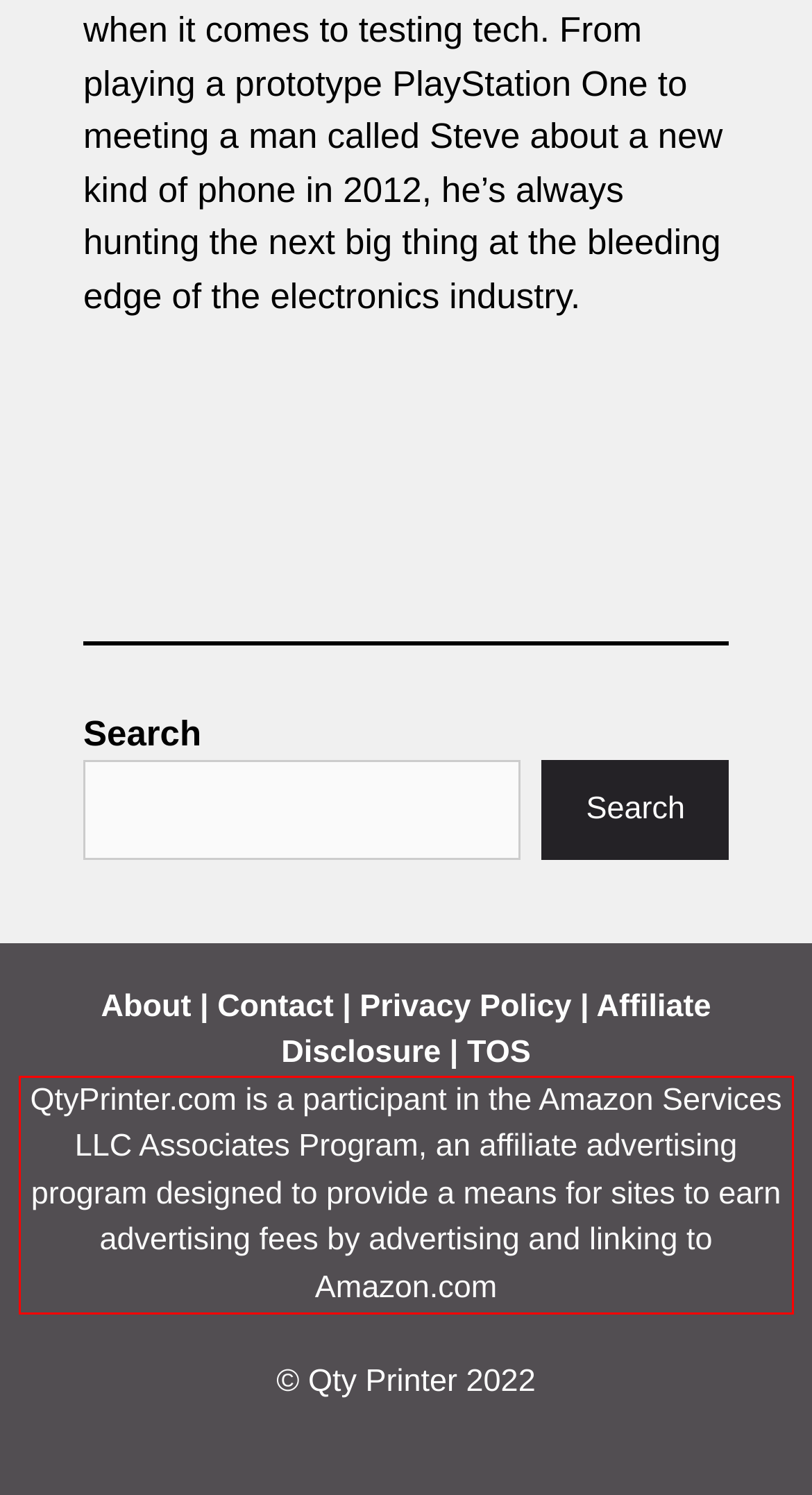View the screenshot of the webpage and identify the UI element surrounded by a red bounding box. Extract the text contained within this red bounding box.

QtyPrinter.com is a participant in the Amazon Services LLC Associates Program, an affiliate advertising program designed to provide a means for sites to earn advertising fees by advertising and linking to Amazon.com